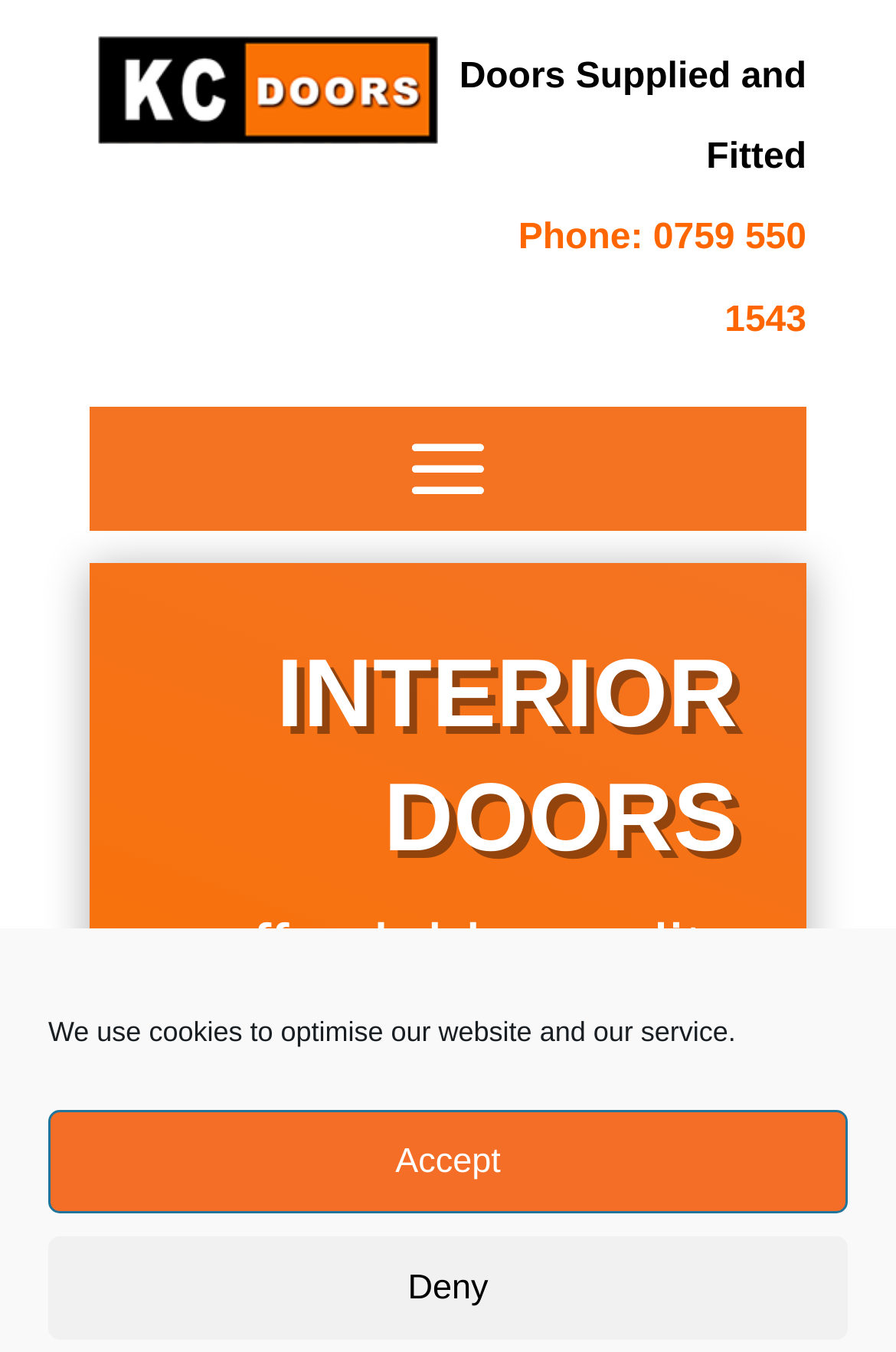What is the focus of KC Doors' products?
Make sure to answer the question with a detailed and comprehensive explanation.

The subheading 'affordable quality doors' implies that KC Doors focuses on providing doors that are not only of good quality but also affordable for customers.